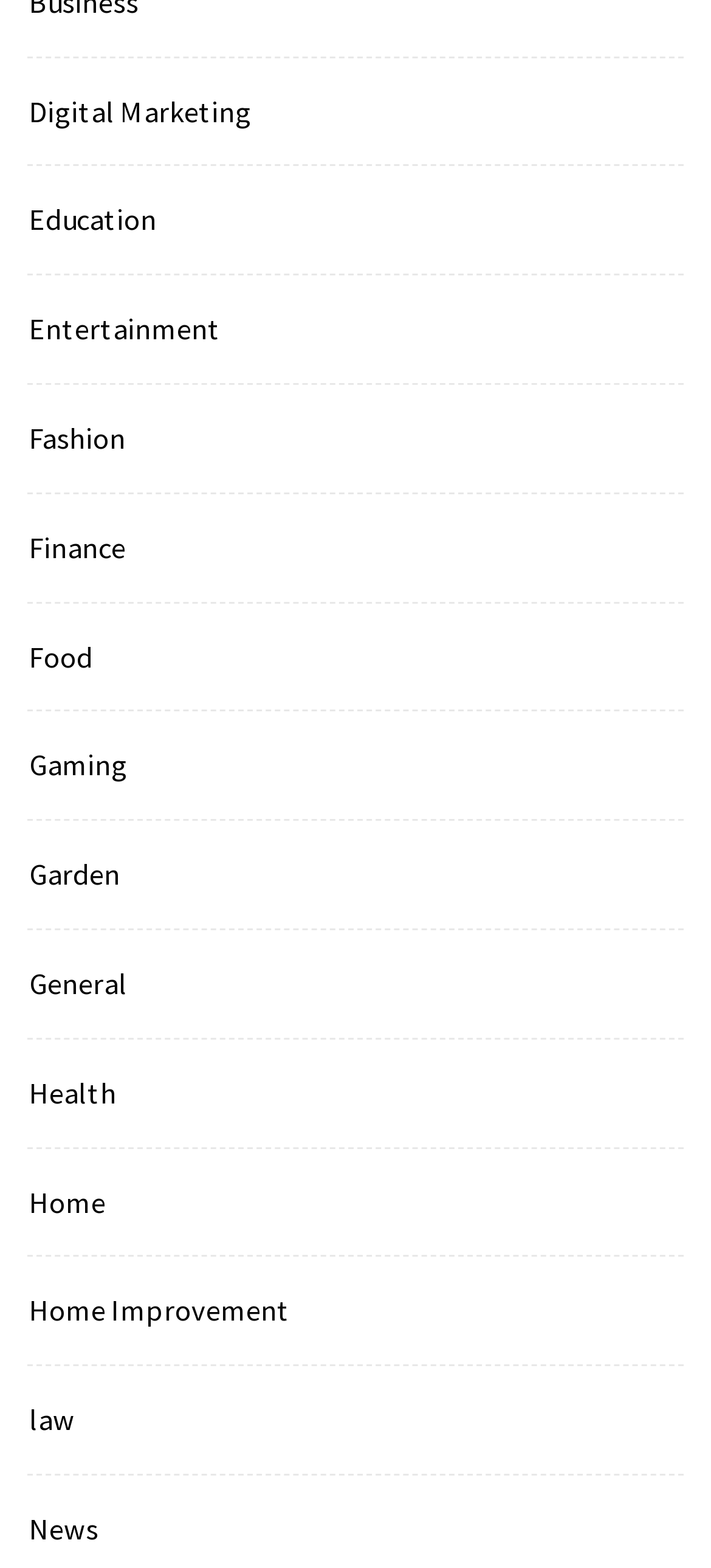What is the category above Home Improvement?
Please provide a comprehensive answer based on the visual information in the image.

I examined the list of categories and found that the category above Home Improvement is Home, which is located just above it in the list.